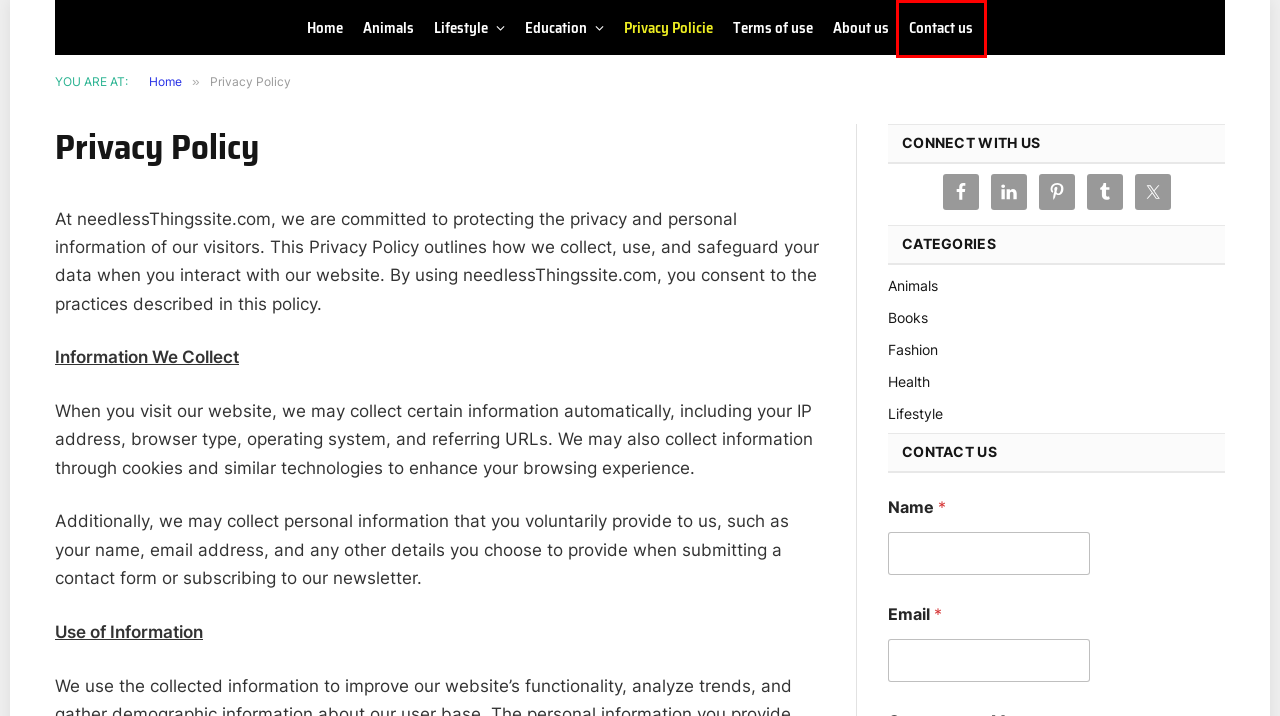You have a screenshot of a webpage with a red rectangle bounding box around a UI element. Choose the best description that matches the new page after clicking the element within the bounding box. The candidate descriptions are:
A. Terms of use
B. Education - needlessthingssite
C. Fashion Archives - needlessthingssite
D. needlessthingssite - needless
E. About us - needlessthingssite
F. Contact Us - needlessthingssite
G. Lifestyle - needlessthingssite
H. Health - needlessthingssite

F